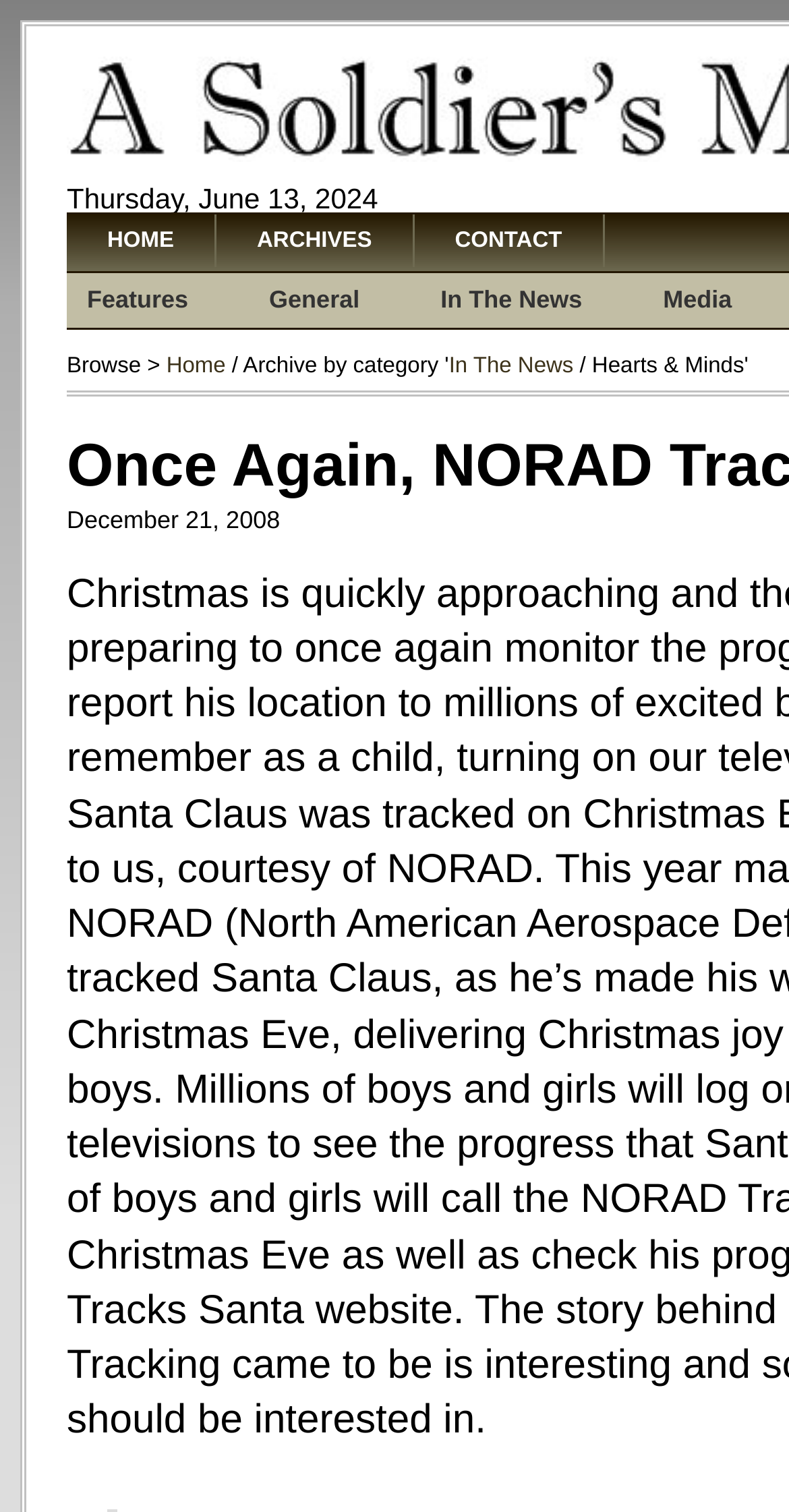Using floating point numbers between 0 and 1, provide the bounding box coordinates in the format (top-left x, top-left y, bottom-right x, bottom-right y). Locate the UI element described here: Features

[0.085, 0.181, 0.264, 0.215]